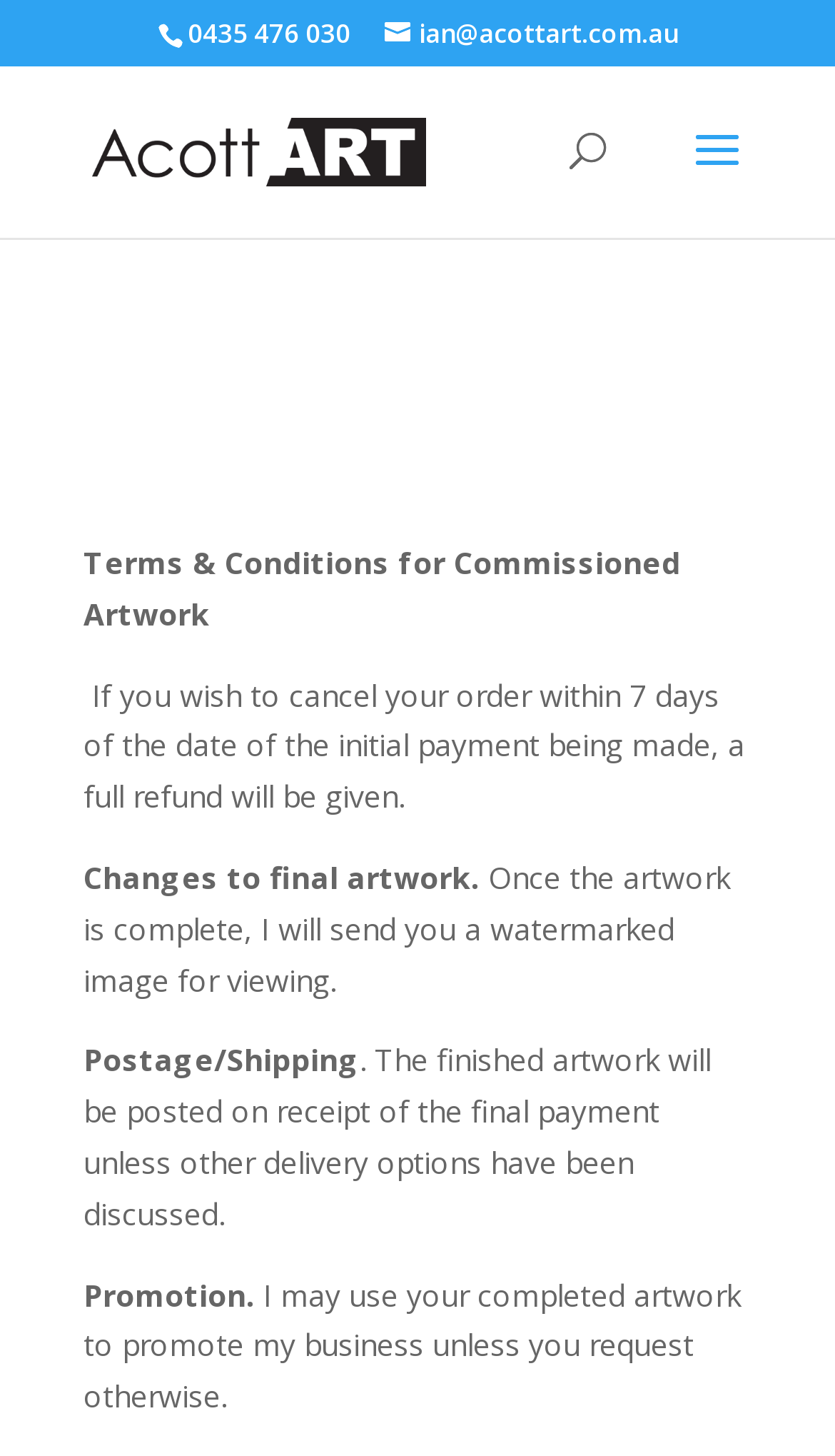What is the artist's policy on promoting commissioned artwork?
Please provide a single word or phrase based on the screenshot.

May use for promotion